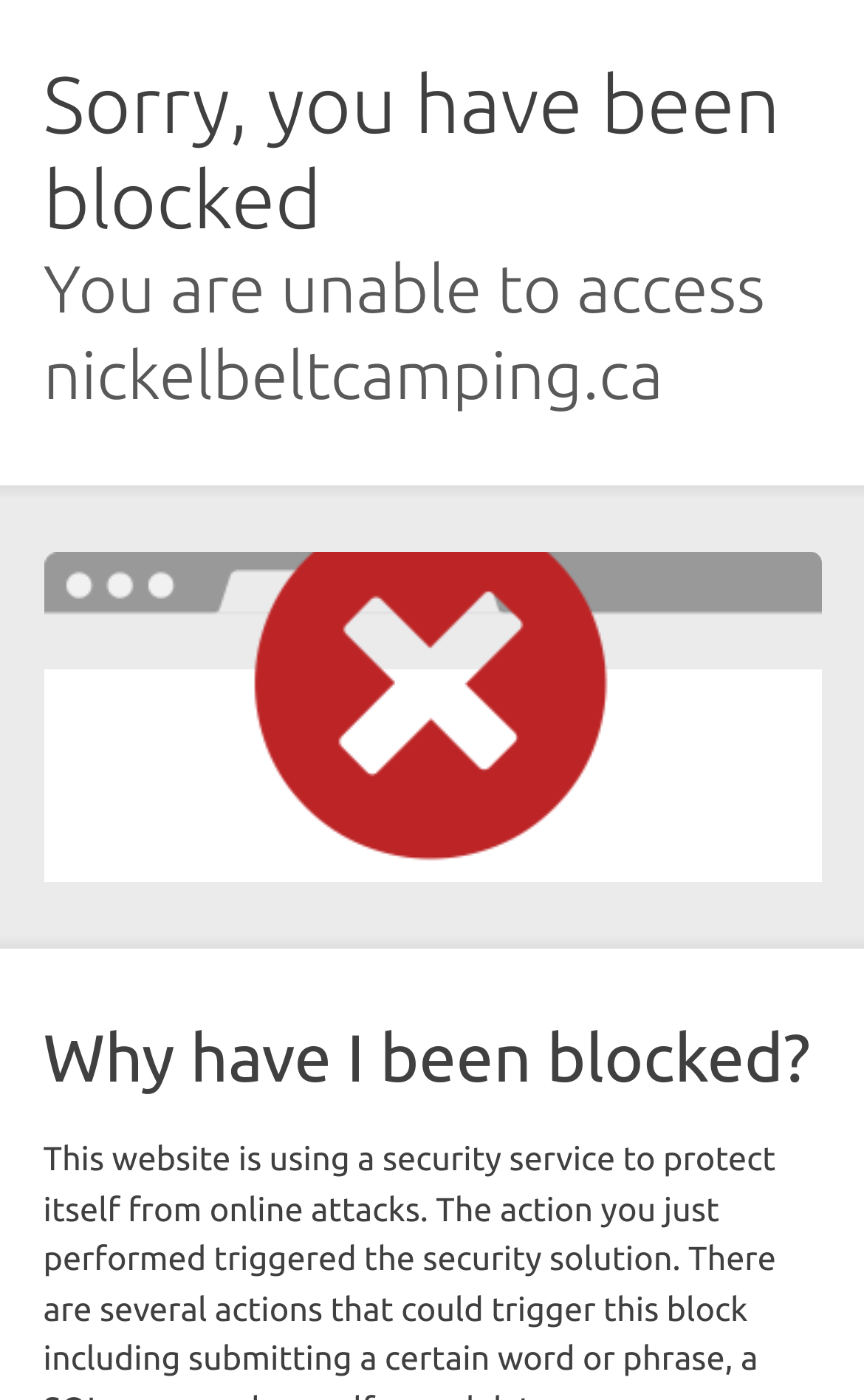Extract the primary header of the webpage and generate its text.

Sorry, you have been blocked